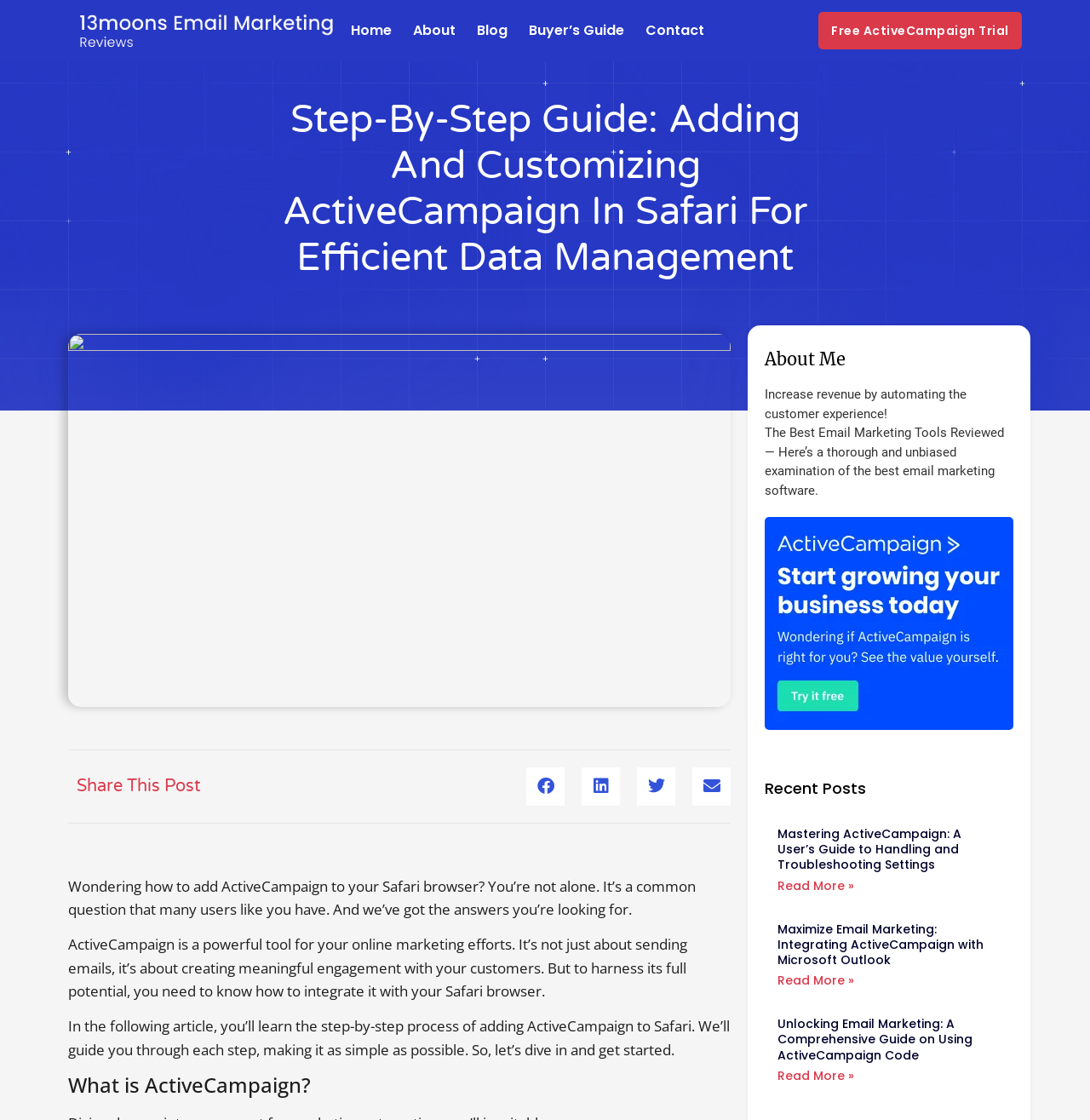Pinpoint the bounding box coordinates of the clickable area necessary to execute the following instruction: "Share this post on Facebook". The coordinates should be given as four float numbers between 0 and 1, namely [left, top, right, bottom].

[0.483, 0.685, 0.518, 0.719]